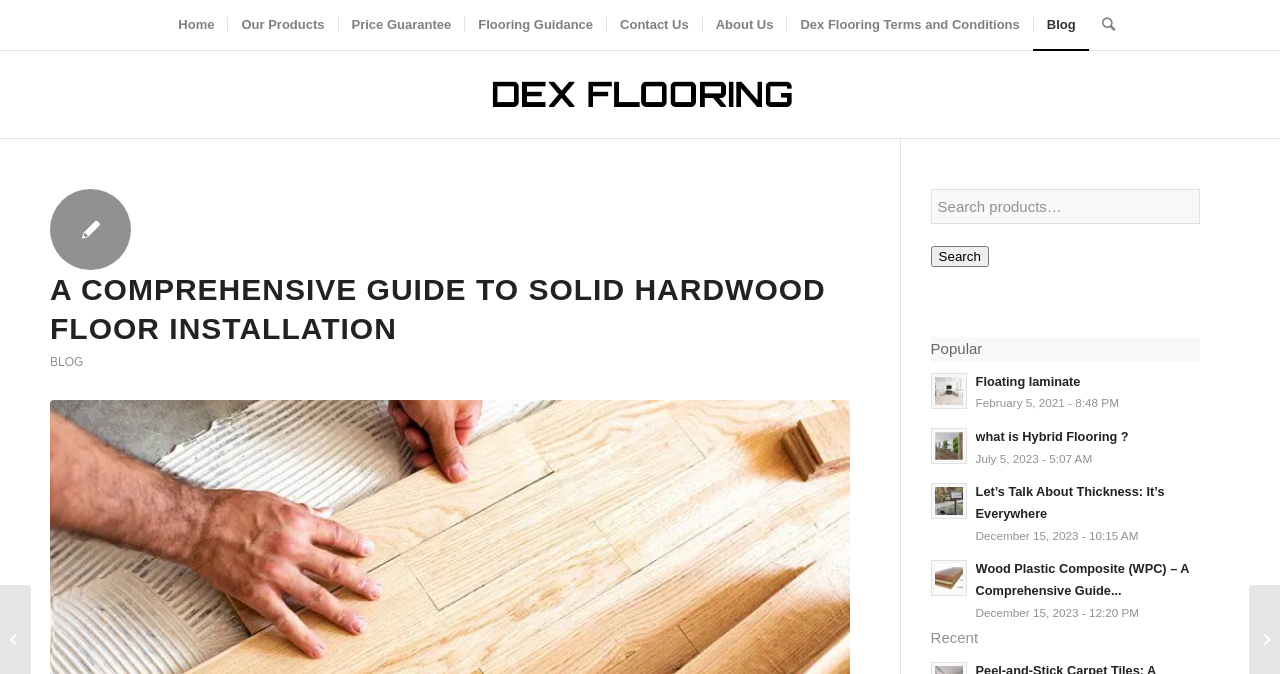Please identify the coordinates of the bounding box that should be clicked to fulfill this instruction: "search for something".

[0.727, 0.28, 0.938, 0.332]